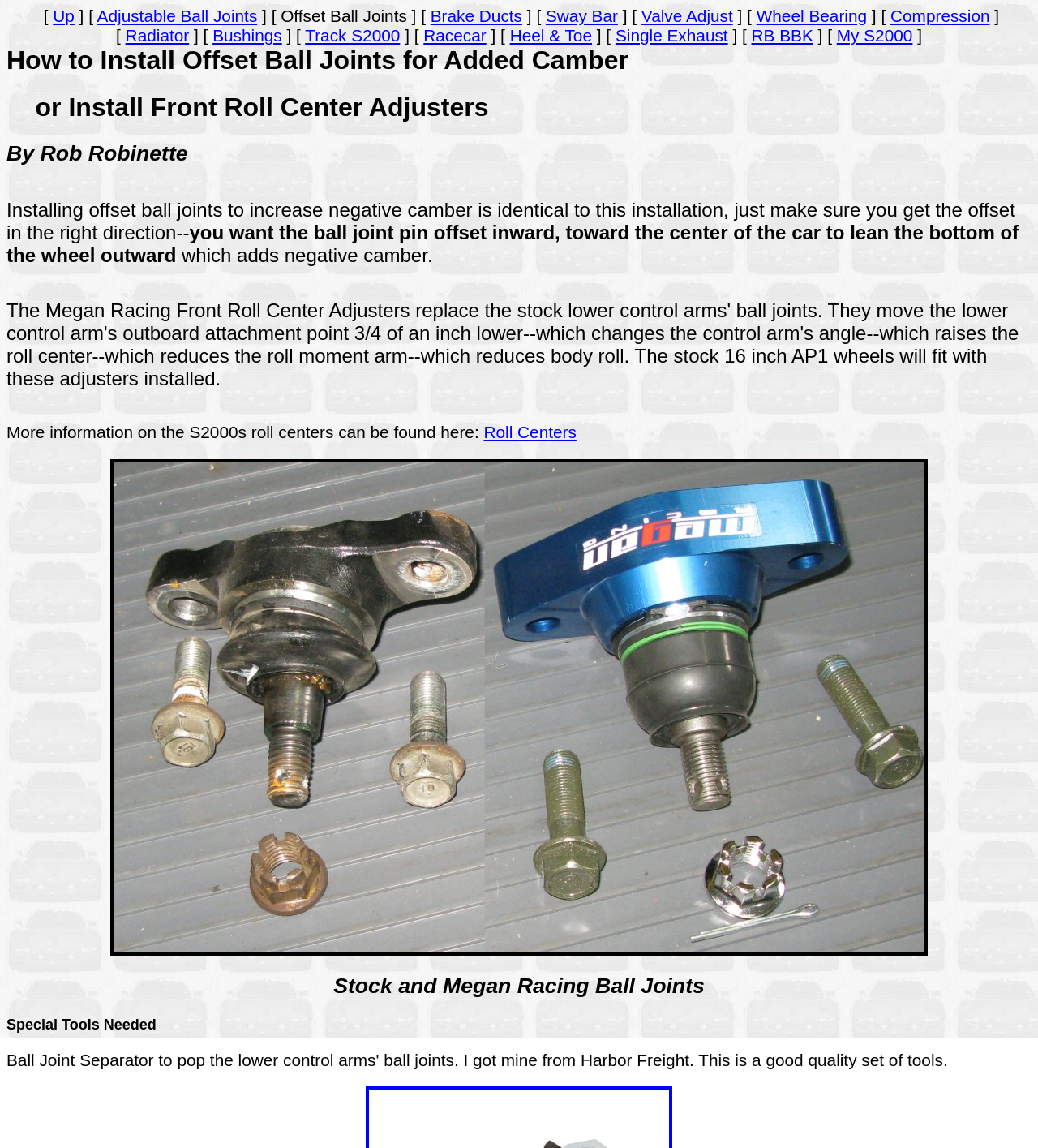Bounding box coordinates must be specified in the format (top-left x, top-left y, bottom-right x, bottom-right y). All values should be floating point numbers between 0 and 1. What are the bounding box coordinates of the UI element described as: My S2000

[0.806, 0.023, 0.879, 0.039]